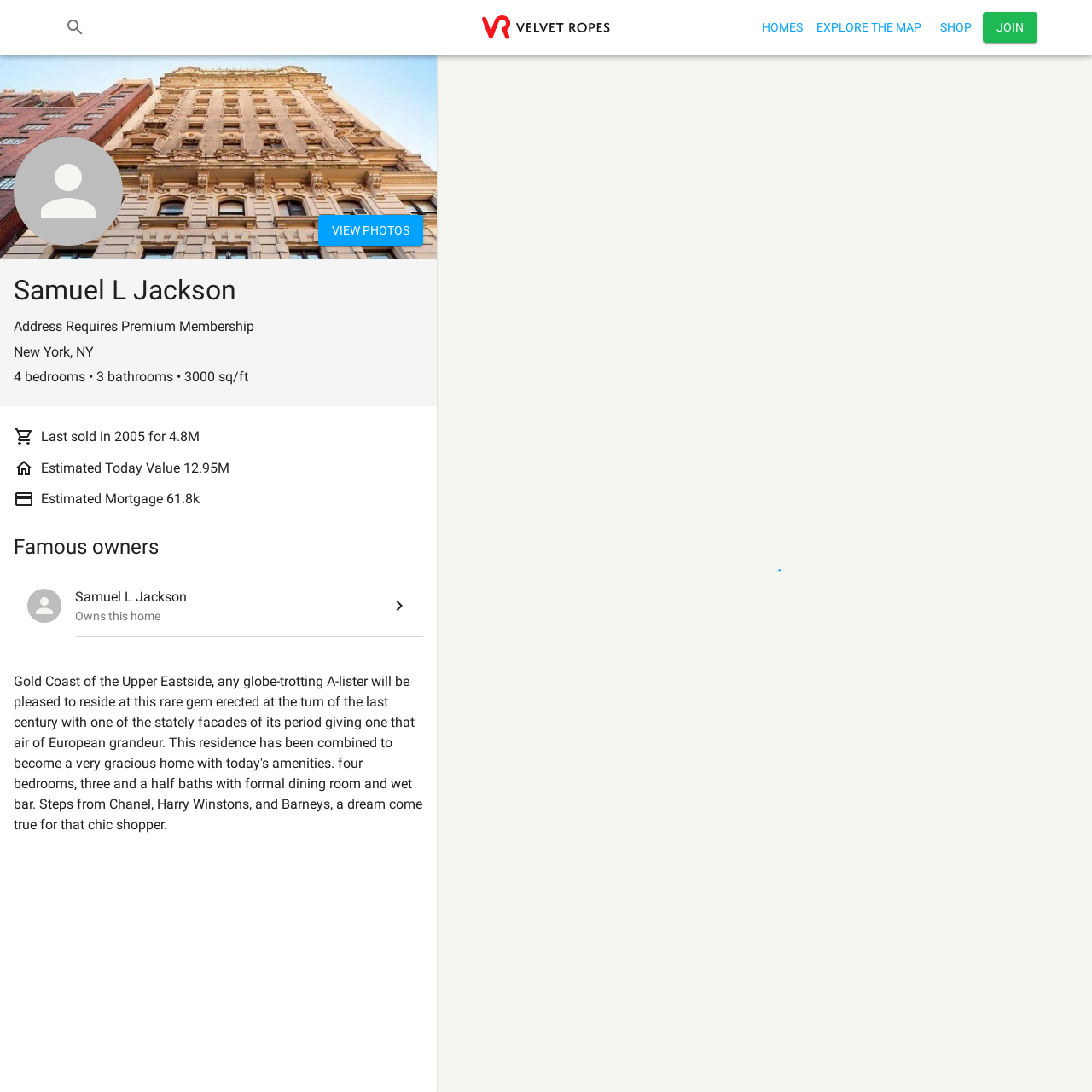Locate the coordinates of the bounding box for the clickable region that fulfills this instruction: "join".

[0.9, 0.011, 0.95, 0.039]